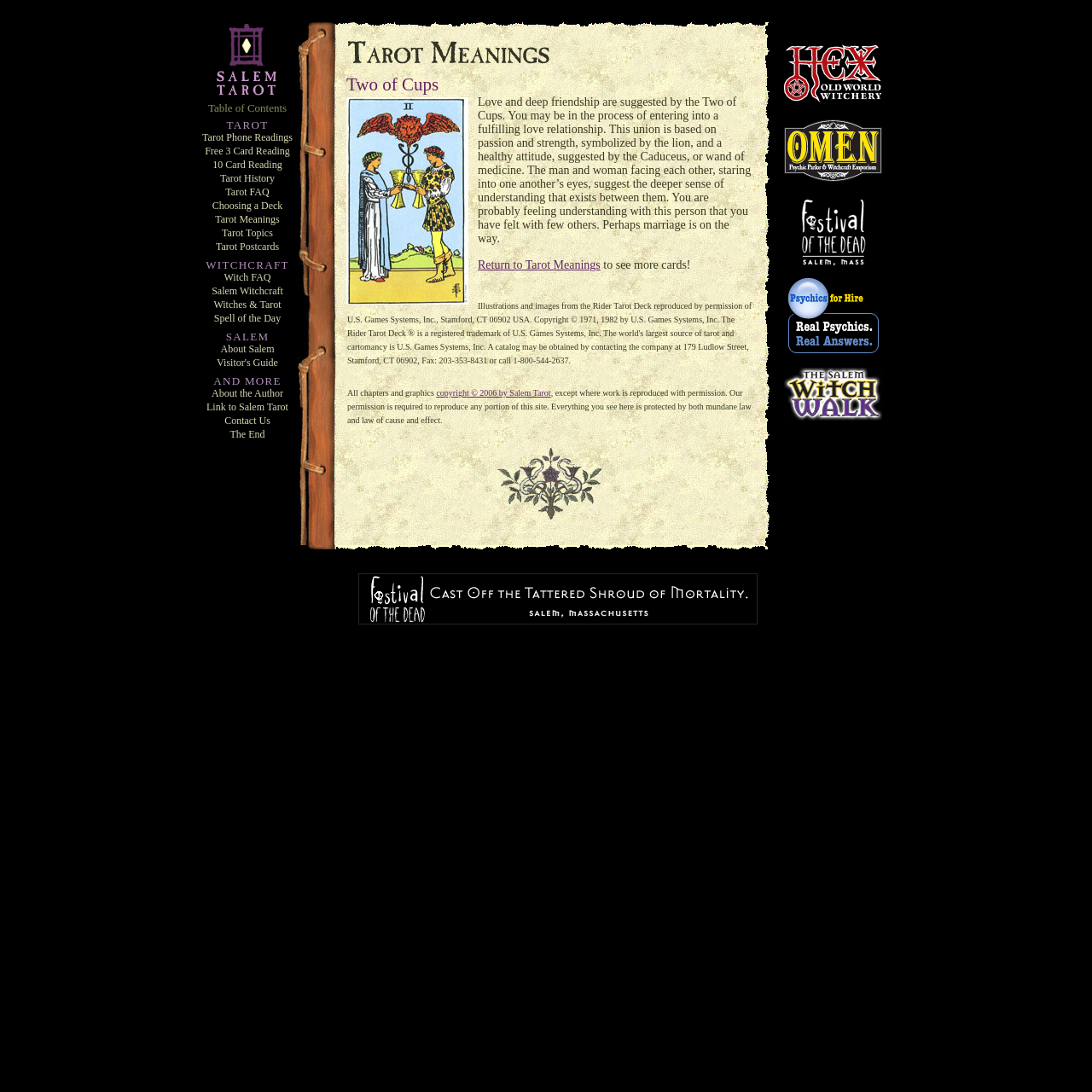Identify the bounding box for the described UI element. Provide the coordinates in (top-left x, top-left y, bottom-right x, bottom-right y) format with values ranging from 0 to 1: alt="Salem Tarot Home"

[0.185, 0.08, 0.268, 0.094]